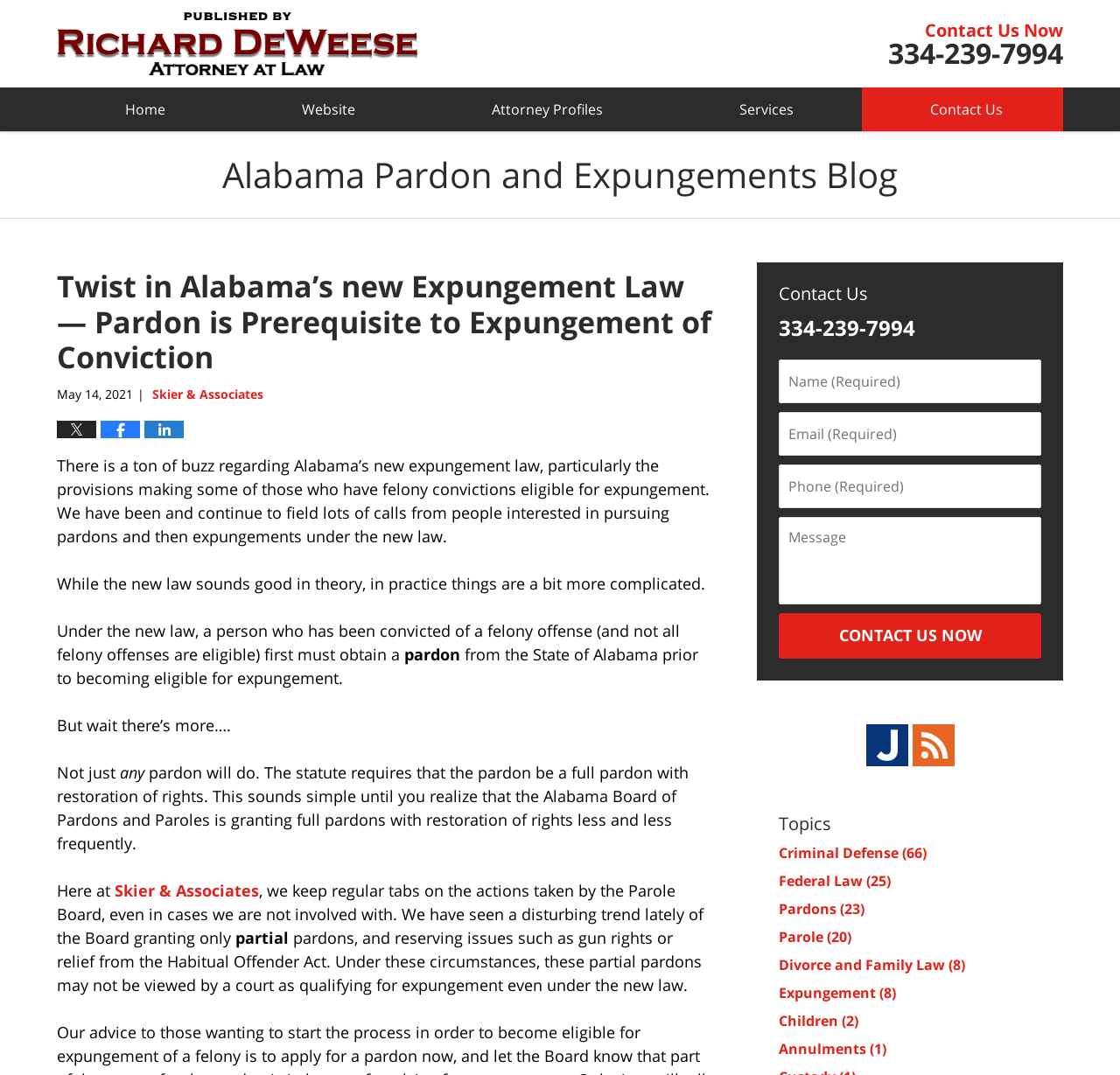What is the date of the blog post?
Please answer the question as detailed as possible based on the image.

I found the date of the blog post by looking at the time stamp displayed below the title of the post, which shows the date as May 14, 2021.